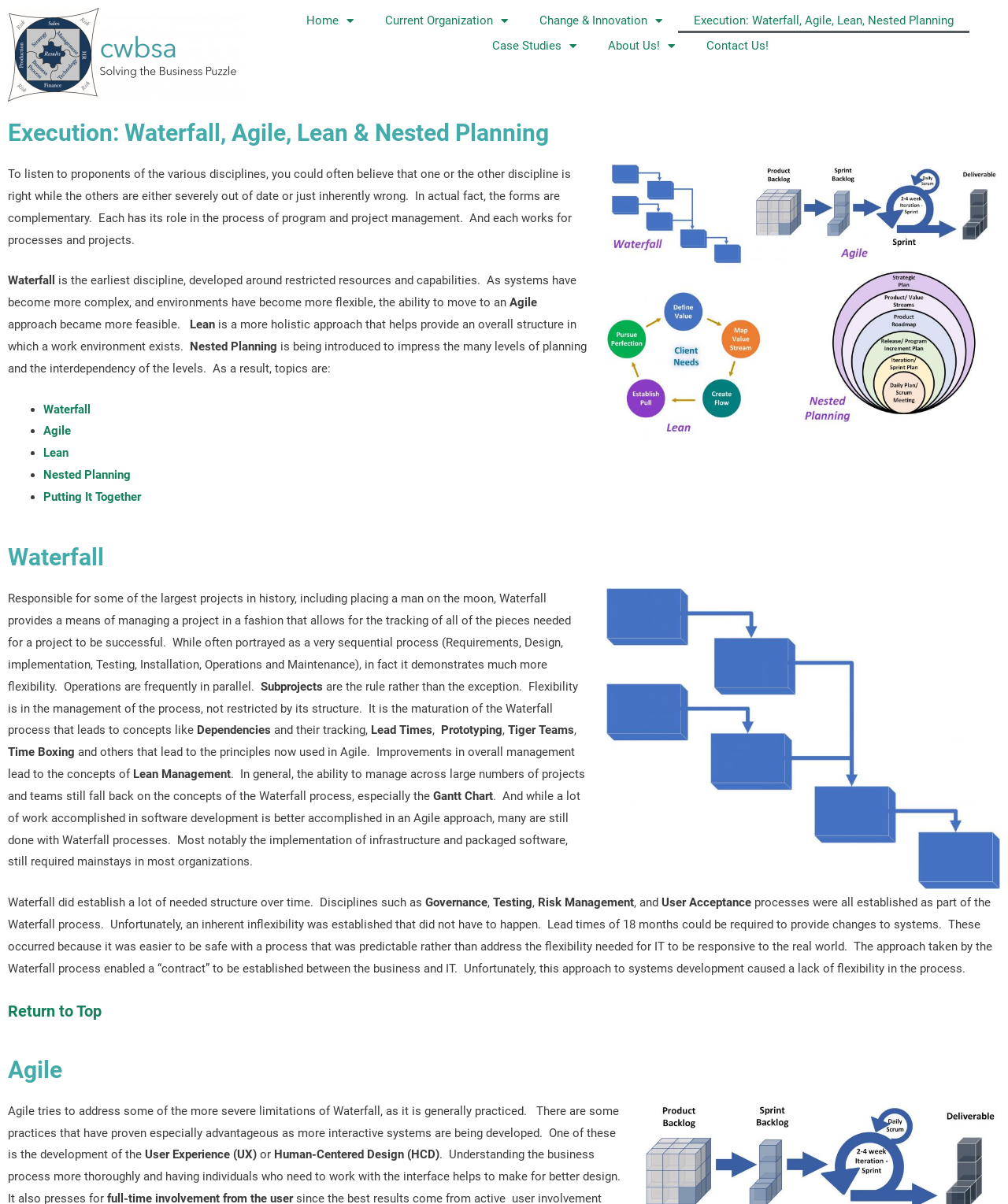Pinpoint the bounding box coordinates of the clickable area needed to execute the instruction: "Click the 'Case Studies' link". The coordinates should be specified as four float numbers between 0 and 1, i.e., [left, top, right, bottom].

[0.472, 0.027, 0.587, 0.048]